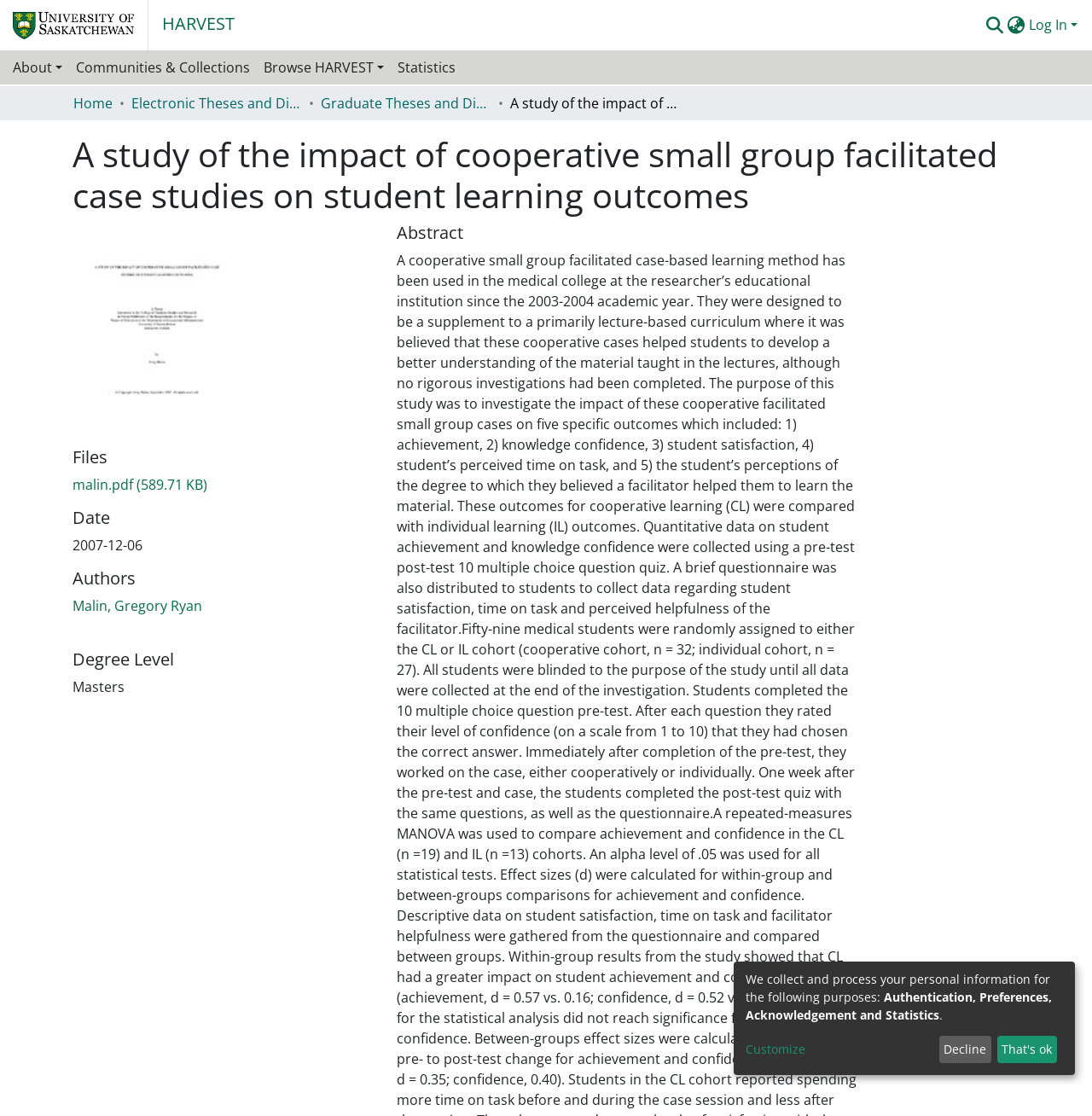Provide the bounding box coordinates of the section that needs to be clicked to accomplish the following instruction: "Log in."

[0.941, 0.014, 0.988, 0.031]